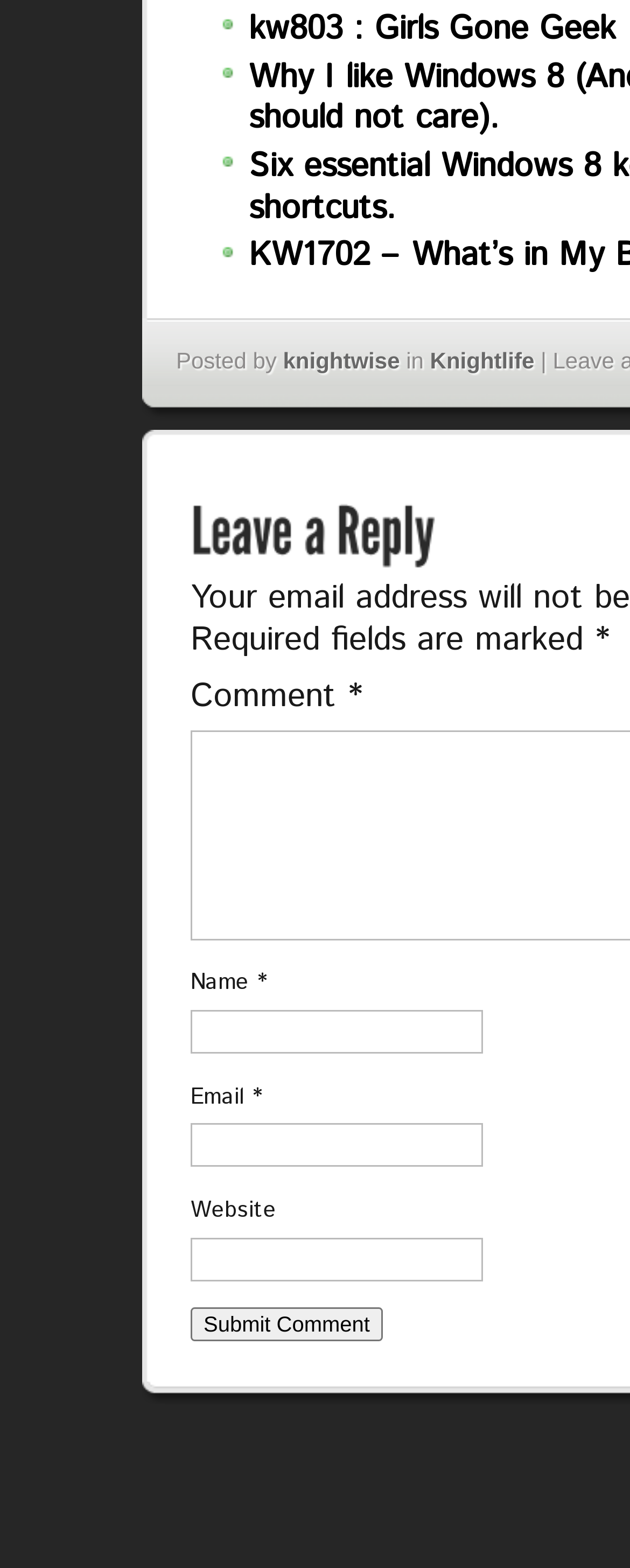How many fields are required in the comment form?
Please provide a full and detailed response to the question.

The required fields are marked with an asterisk (*) symbol. There are two fields marked with an asterisk, which are 'Name' and 'Email', indicating that they are required to be filled in.